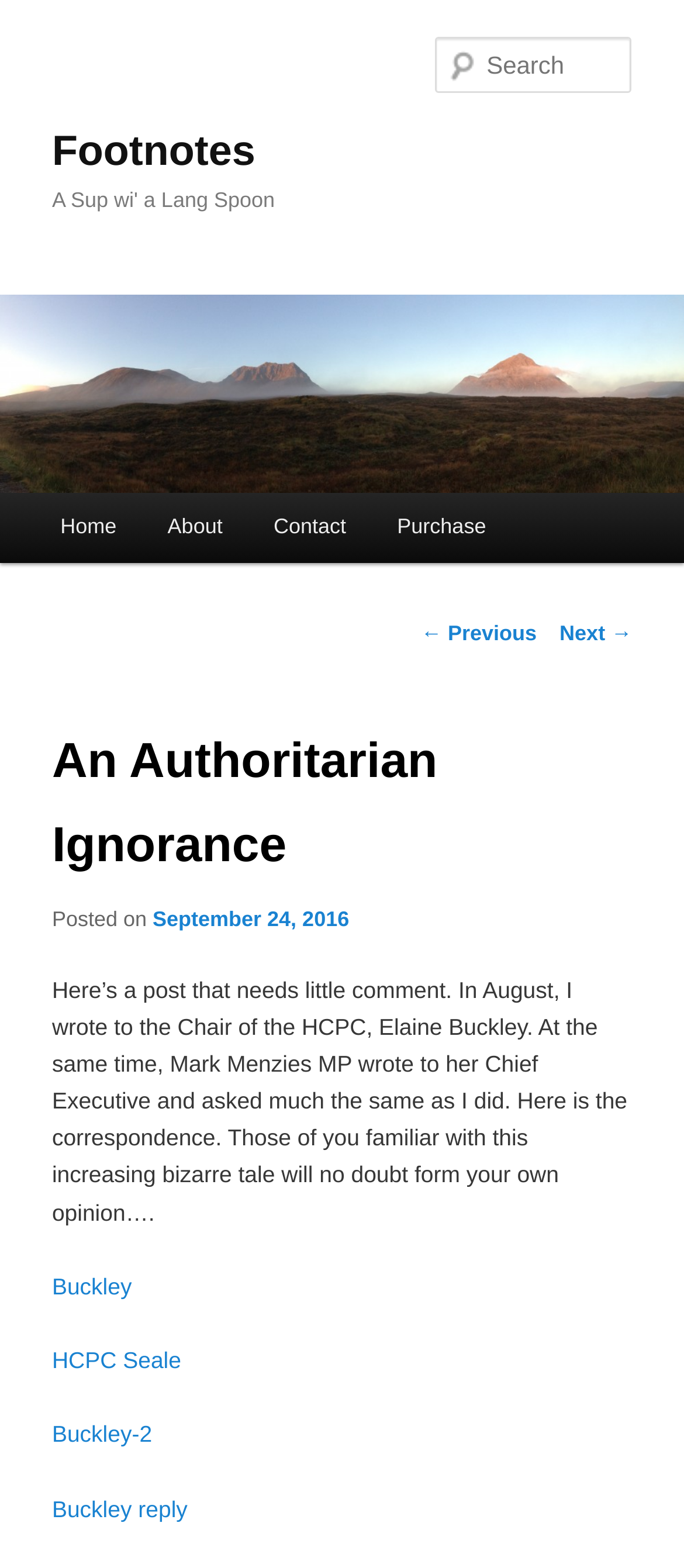Find the bounding box coordinates of the element to click in order to complete the given instruction: "View the post navigation."

[0.615, 0.389, 0.843, 0.413]